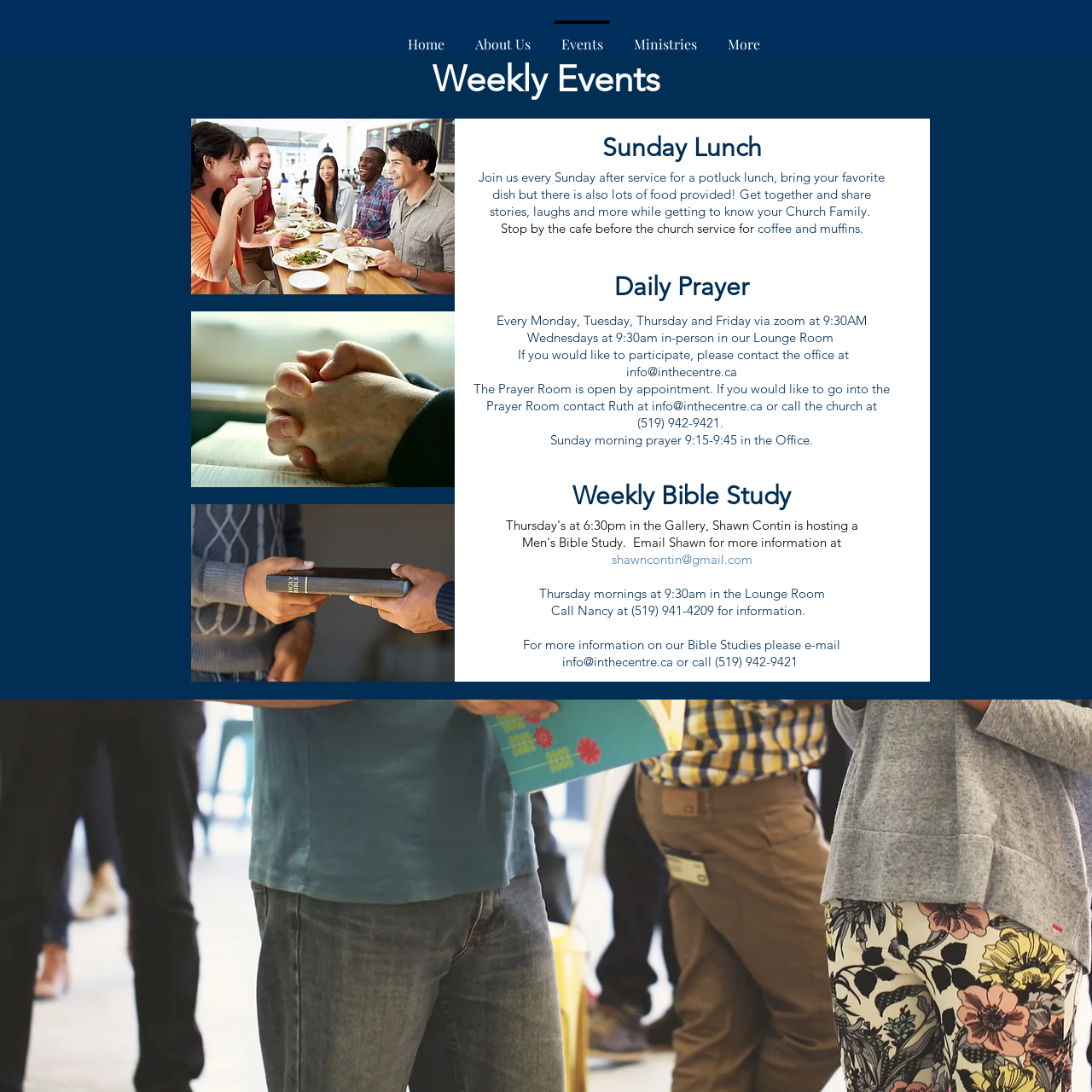Locate the UI element described by Events in the provided webpage screenshot. Return the bounding box coordinates in the format (top-left x, top-left y, bottom-right x, bottom-right y), ensuring all values are between 0 and 1.

[0.5, 0.019, 0.566, 0.048]